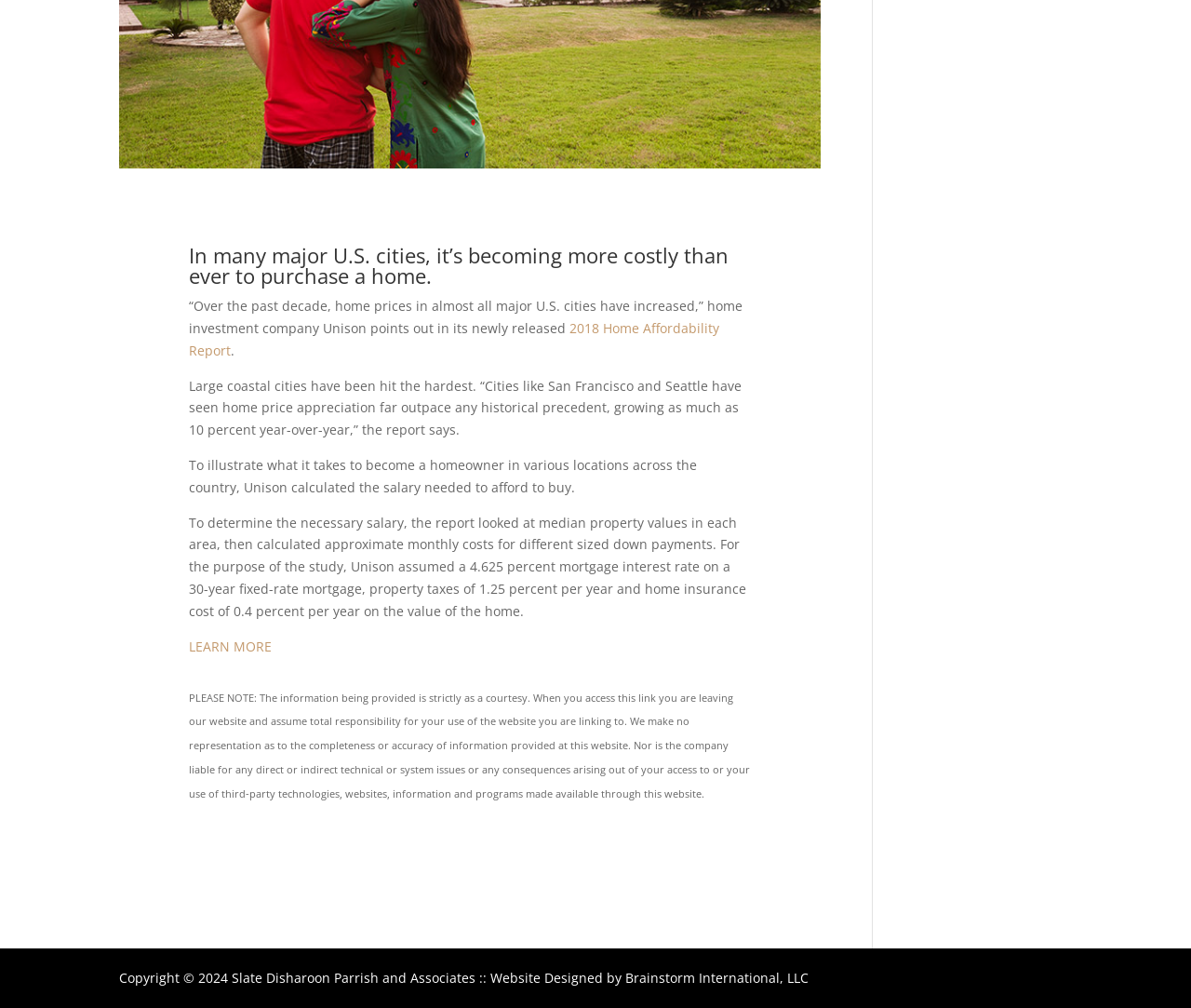Identify the bounding box of the HTML element described as: "LEARN MORE".

[0.159, 0.632, 0.228, 0.65]